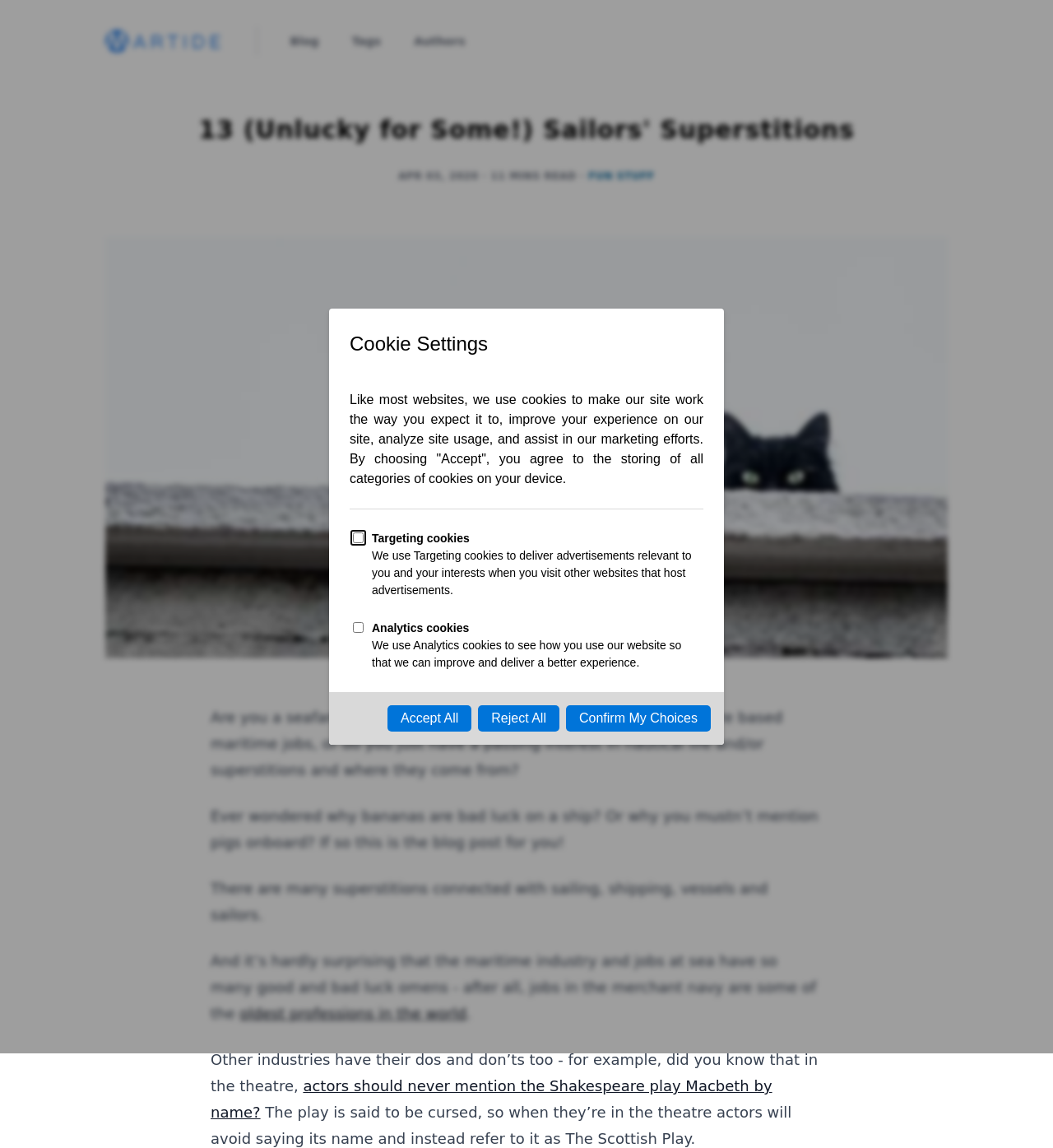Using a single word or phrase, answer the following question: 
What is the function of the 'Confirm My Choices' button?

To save cookie preferences